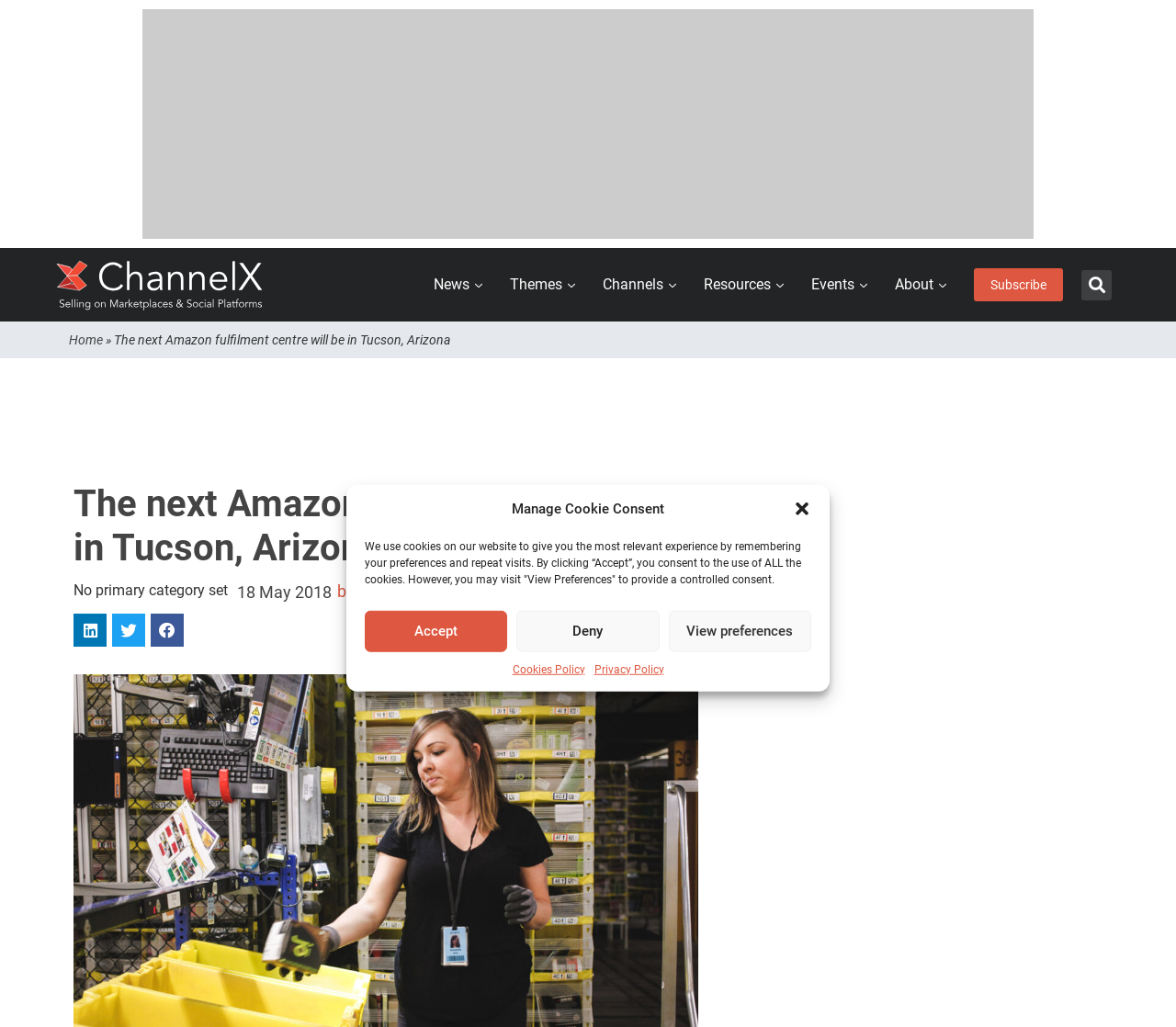Please identify the bounding box coordinates of the region to click in order to complete the task: "View Home page". The coordinates must be four float numbers between 0 and 1, specified as [left, top, right, bottom].

[0.059, 0.324, 0.088, 0.338]